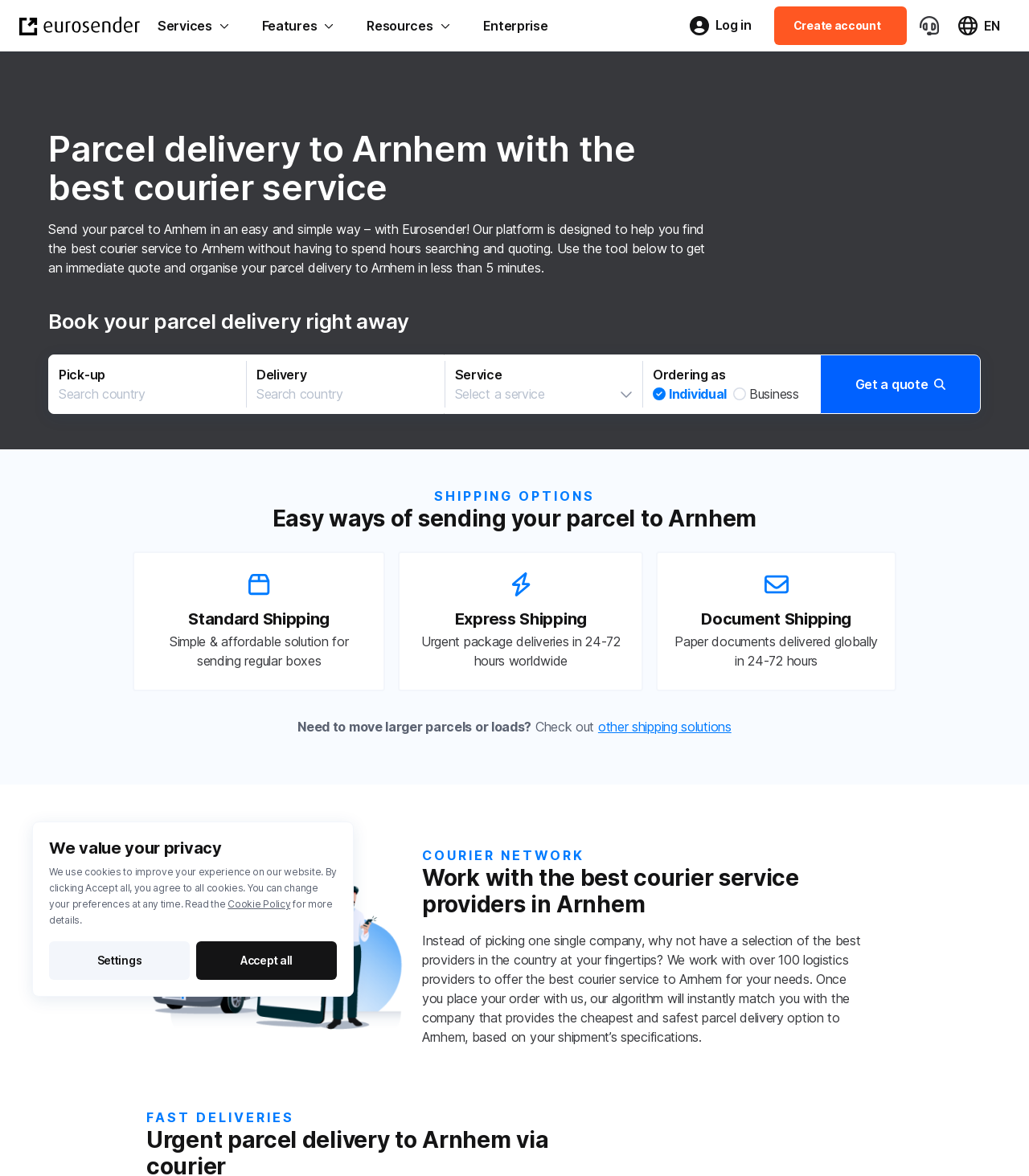What is the purpose of this webpage?
Relying on the image, give a concise answer in one word or a brief phrase.

Book parcel delivery to Arnhem